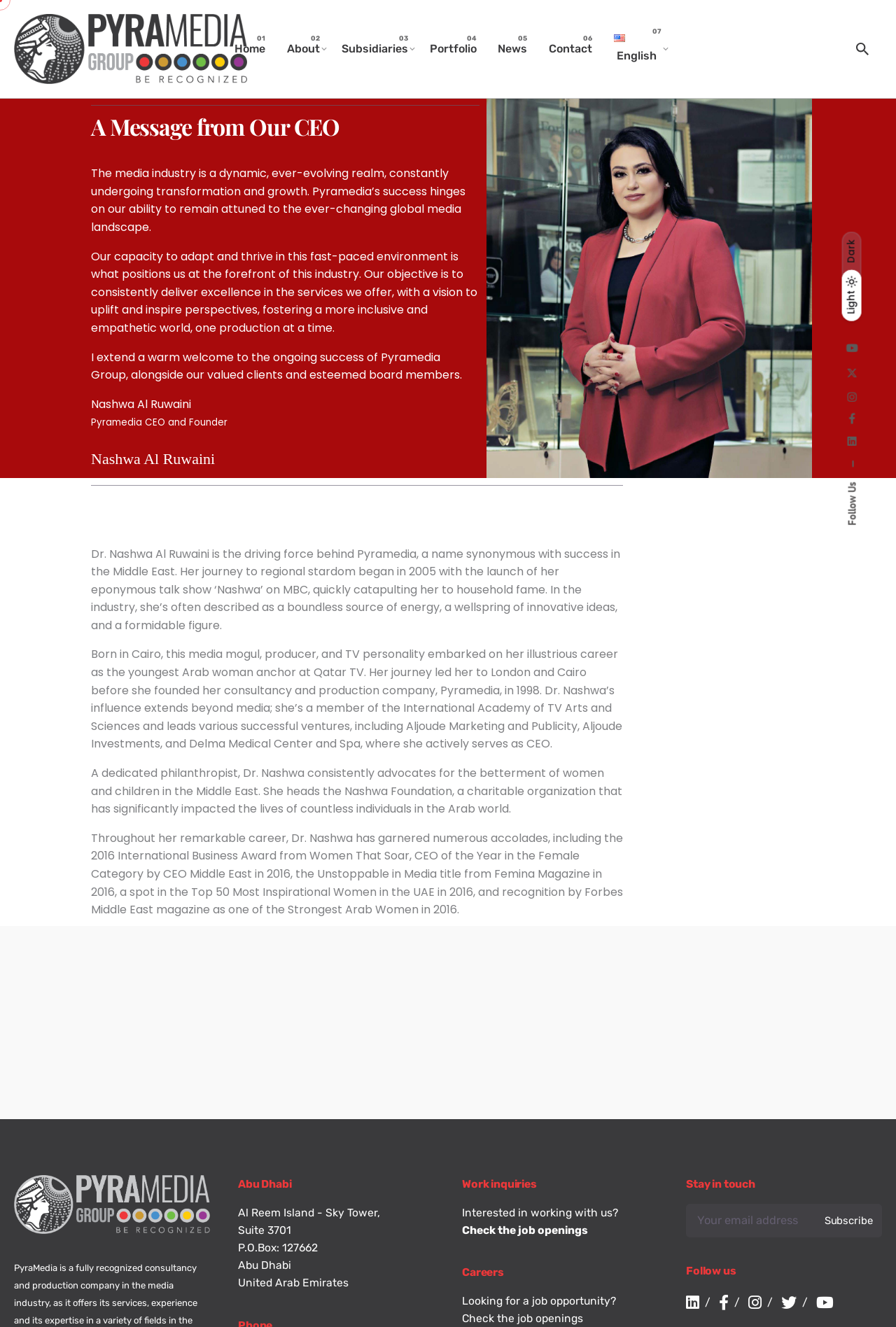What is the theme of the webpage?
Provide a detailed and extensive answer to the question.

The answer can be inferred from the content of the webpage which talks about Pyramedia Group, a media production company, and its CEO and Founder Dr. Nashwa Al Ruwaini, indicating that the theme of the webpage is related to media and entertainment.